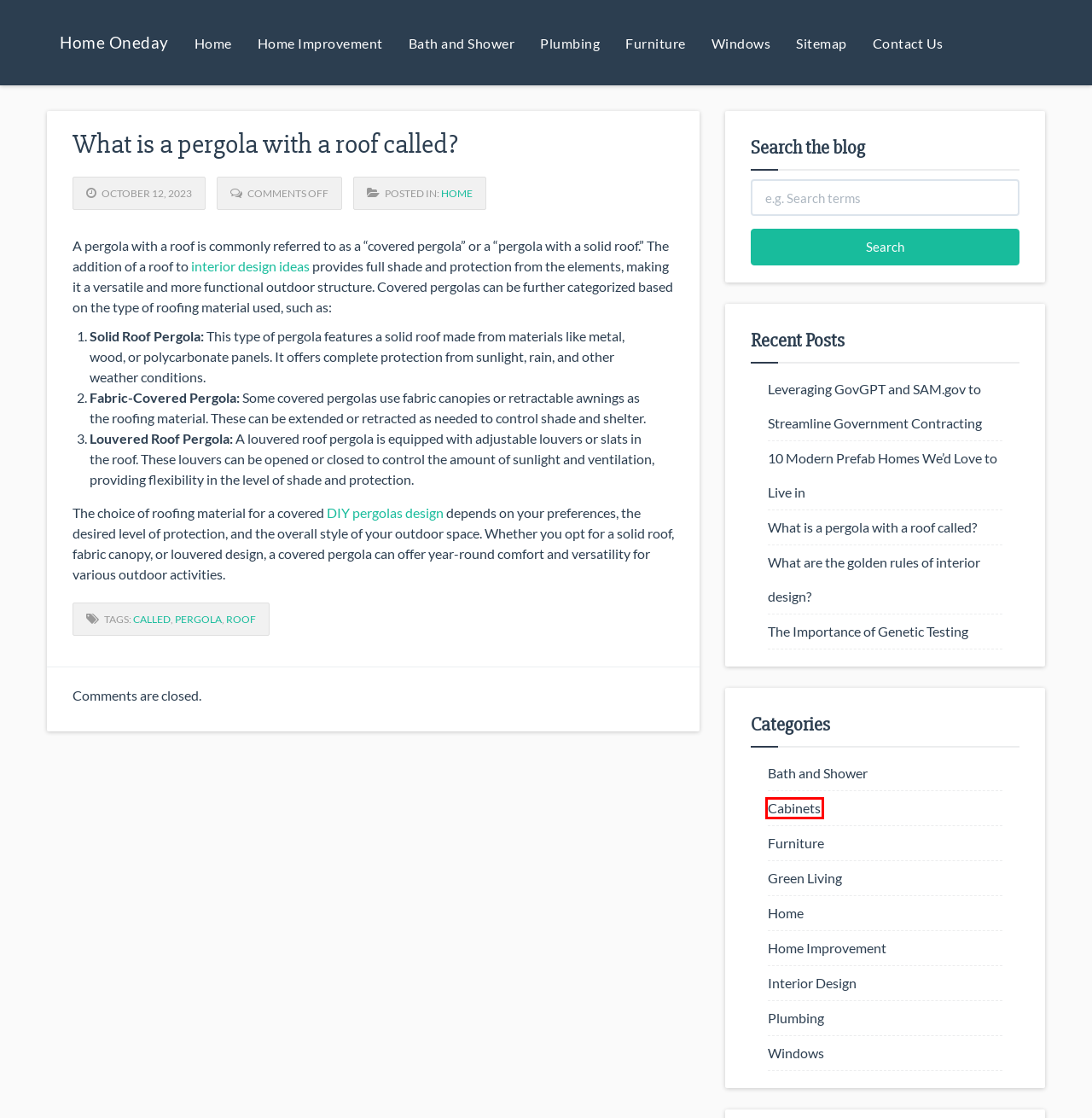You are given a screenshot of a webpage with a red rectangle bounding box. Choose the best webpage description that matches the new webpage after clicking the element in the bounding box. Here are the candidates:
A. Lolozi, General blog
B. What are the golden rules of interior design? | Home Oneday
C. Green Living | Home Oneday
D. Cabinets | Home Oneday
E. The Importance of Genetic Testing | Home Oneday
F. Furniture | Home Oneday
G. Plumbing | Home Oneday
H. roof | Home Oneday

D